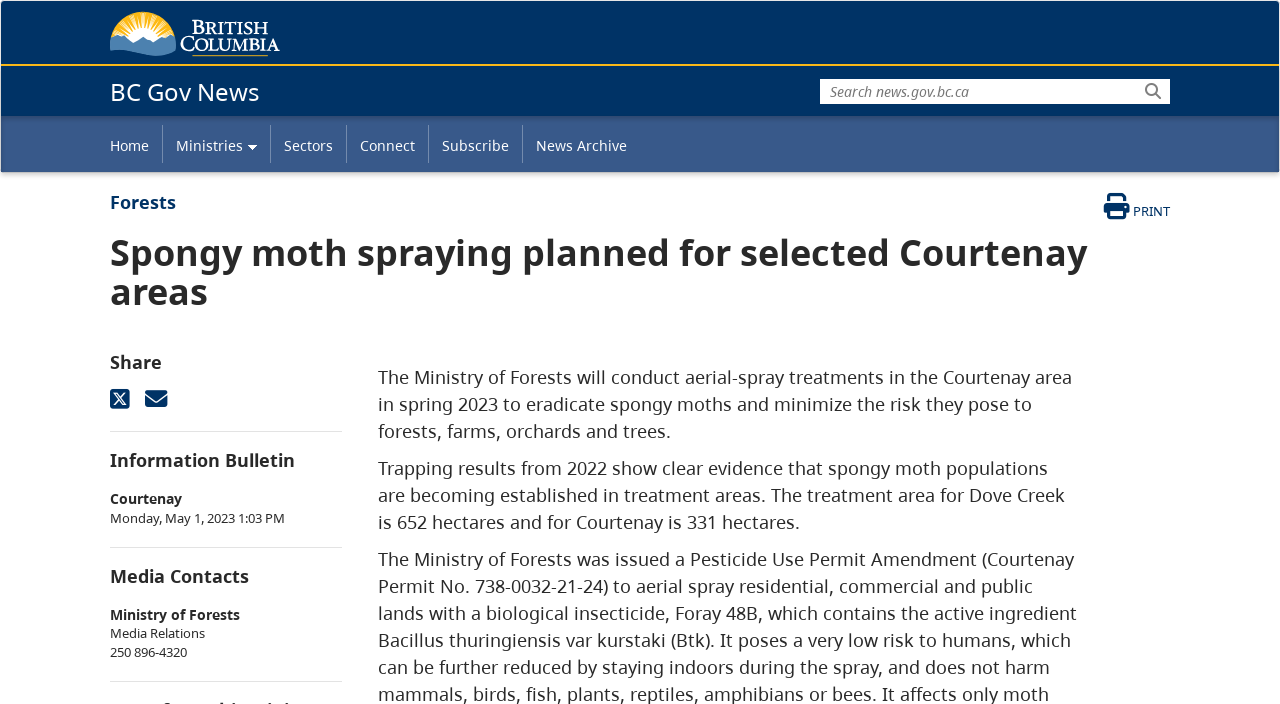What is the size of the treatment area for Dove Creek?
Give a thorough and detailed response to the question.

According to the webpage, the treatment area for Dove Creek is 652 hectares.